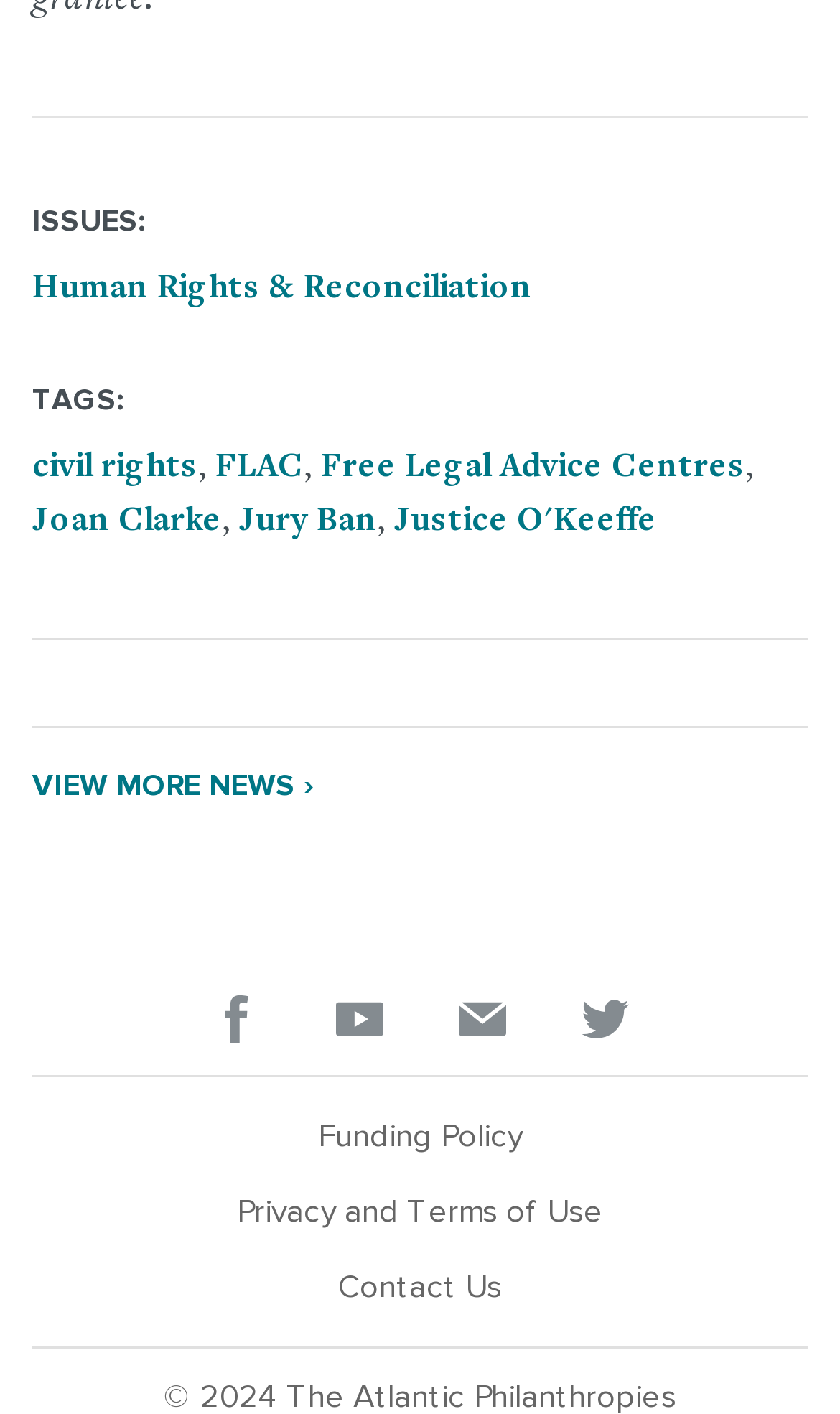Please specify the bounding box coordinates of the clickable section necessary to execute the following command: "Contact Us".

[0.038, 0.883, 0.962, 0.937]